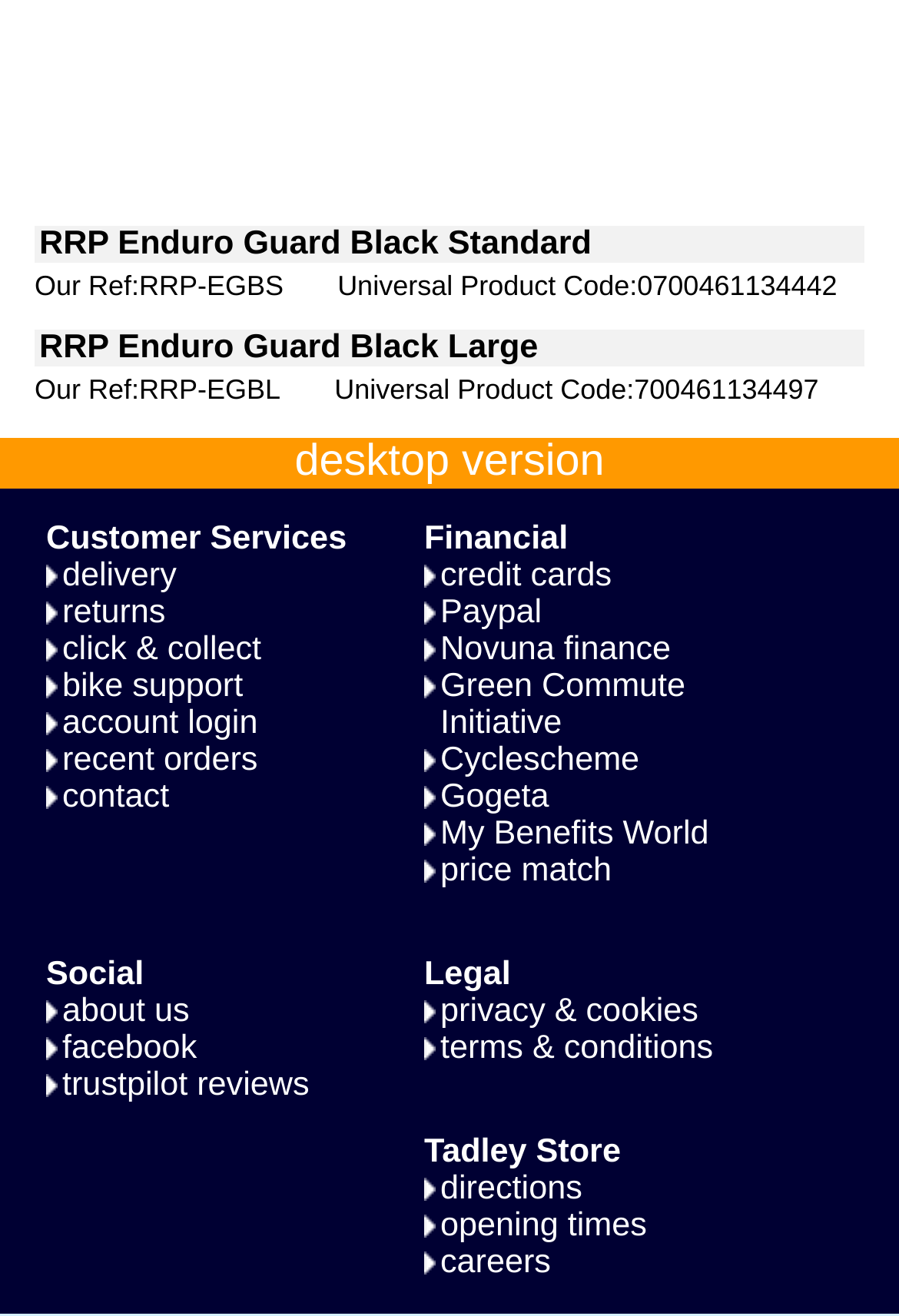Please determine the bounding box coordinates of the section I need to click to accomplish this instruction: "visit facebook".

[0.069, 0.783, 0.421, 0.811]